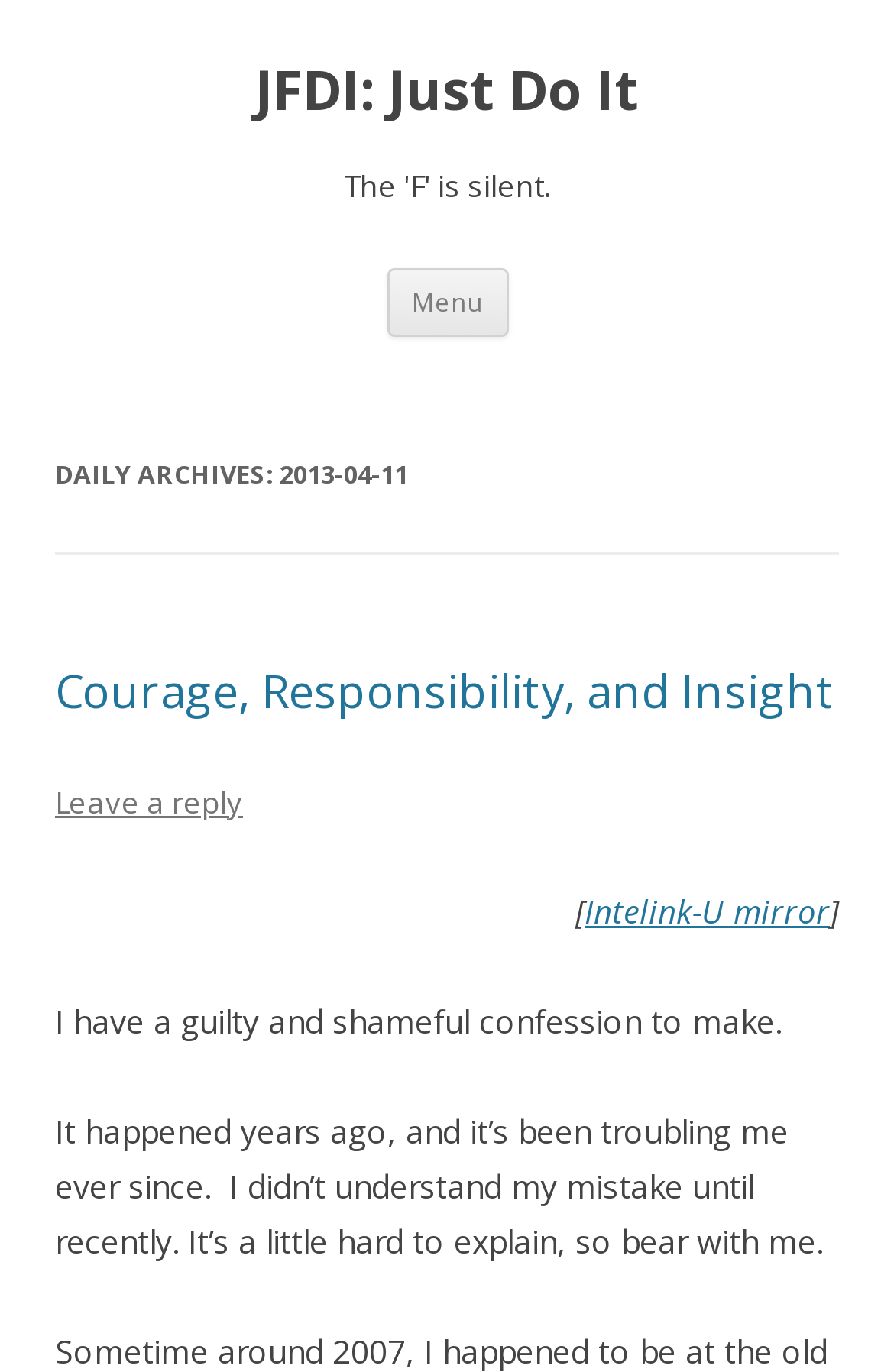Given the element description "Accept all" in the screenshot, predict the bounding box coordinates of that UI element.

None